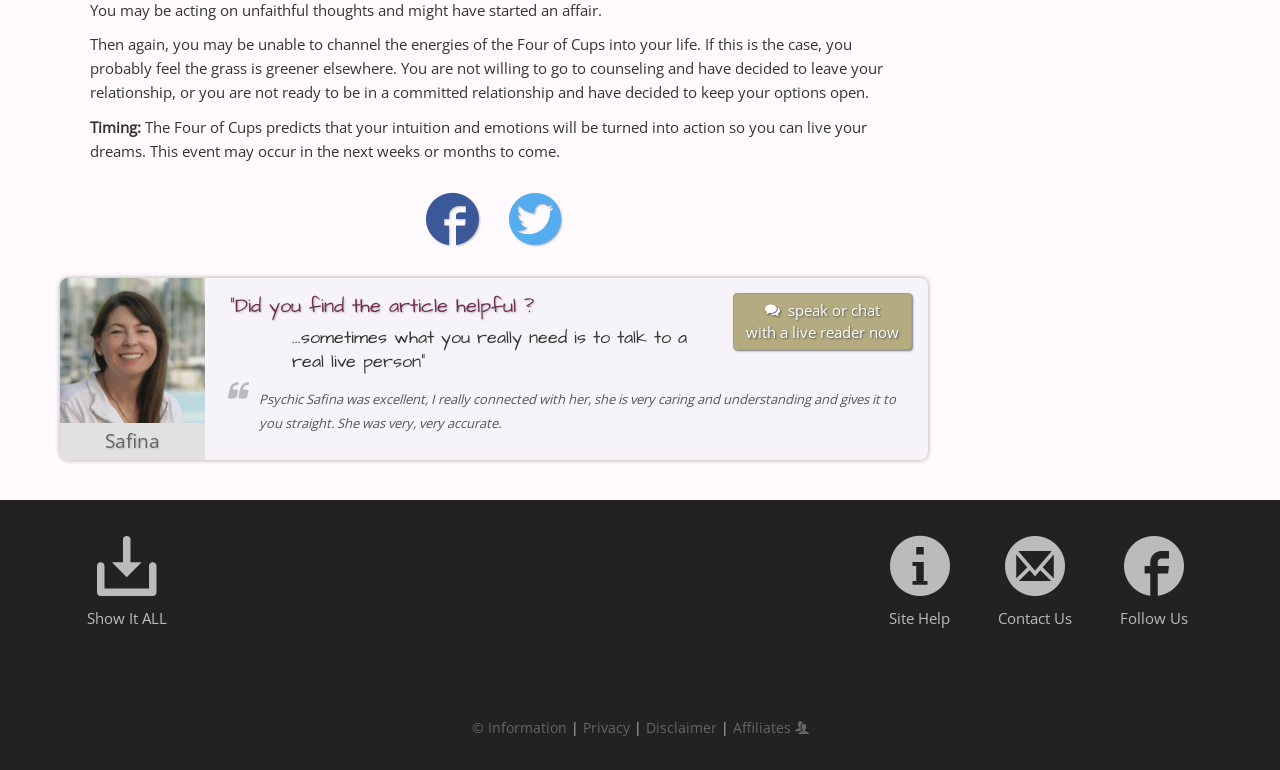Determine the bounding box of the UI element mentioned here: "© Information". The coordinates must be in the format [left, top, right, bottom] with values ranging from 0 to 1.

[0.368, 0.933, 0.443, 0.958]